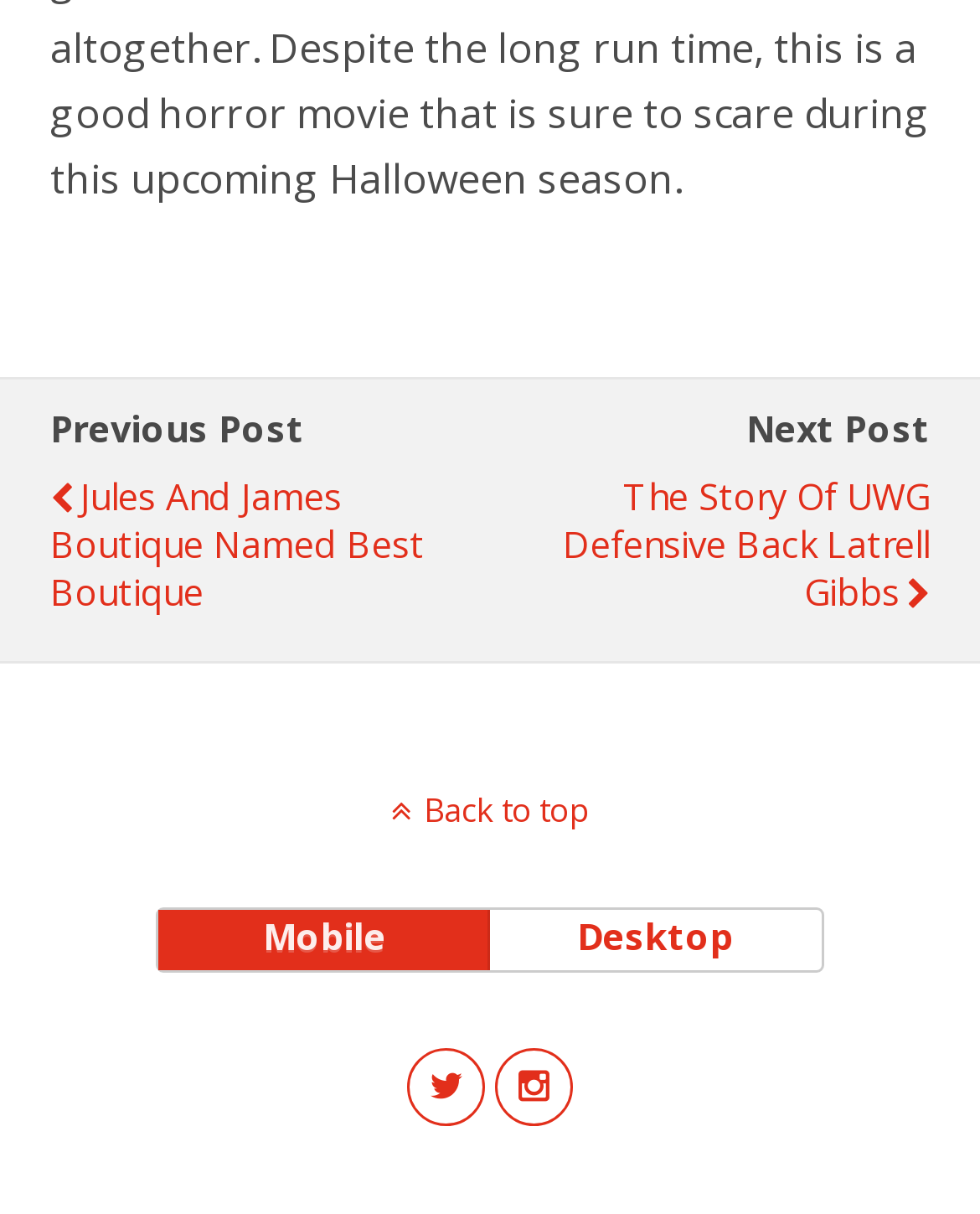How many navigation links are there between 'Previous Post' and 'Next Post'?
Please use the image to deliver a detailed and complete answer.

Between the 'Previous Post' and 'Next Post' links, there are two navigation links, 'Jules And James Boutique Named Best Boutique' and 'The Story Of UWG Defensive Back Latrell Gibbs', which allow users to navigate to different posts.